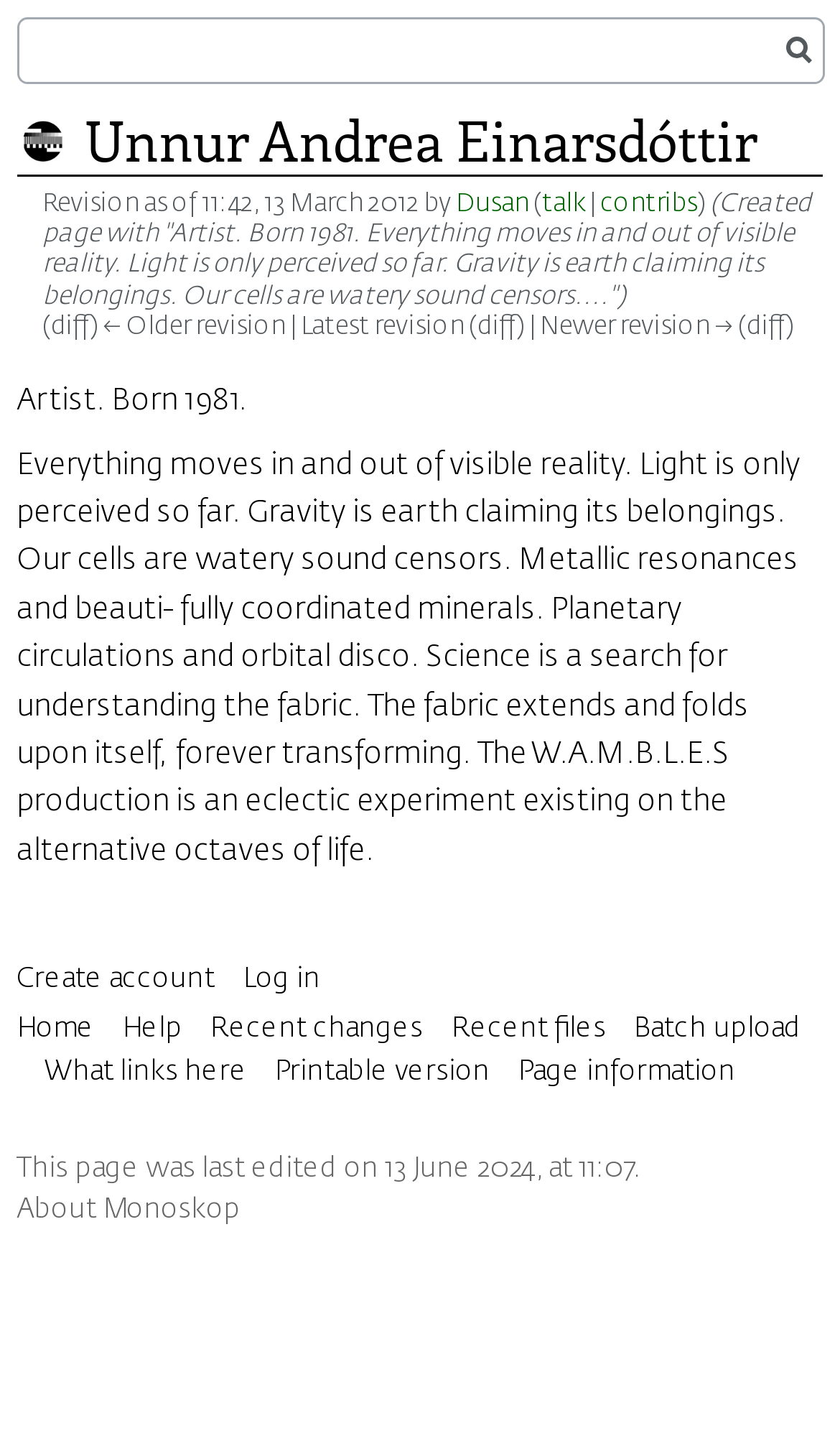What is the purpose of the W.A.M.B.L.E.S production?
Provide a well-explained and detailed answer to the question.

The webpage has a static text element with a description of the artist's work, which includes the sentence 'The W.A.M.B.L.E.S production is an eclectic experiment existing on the alternative octaves of life.', which provides the answer to this question.